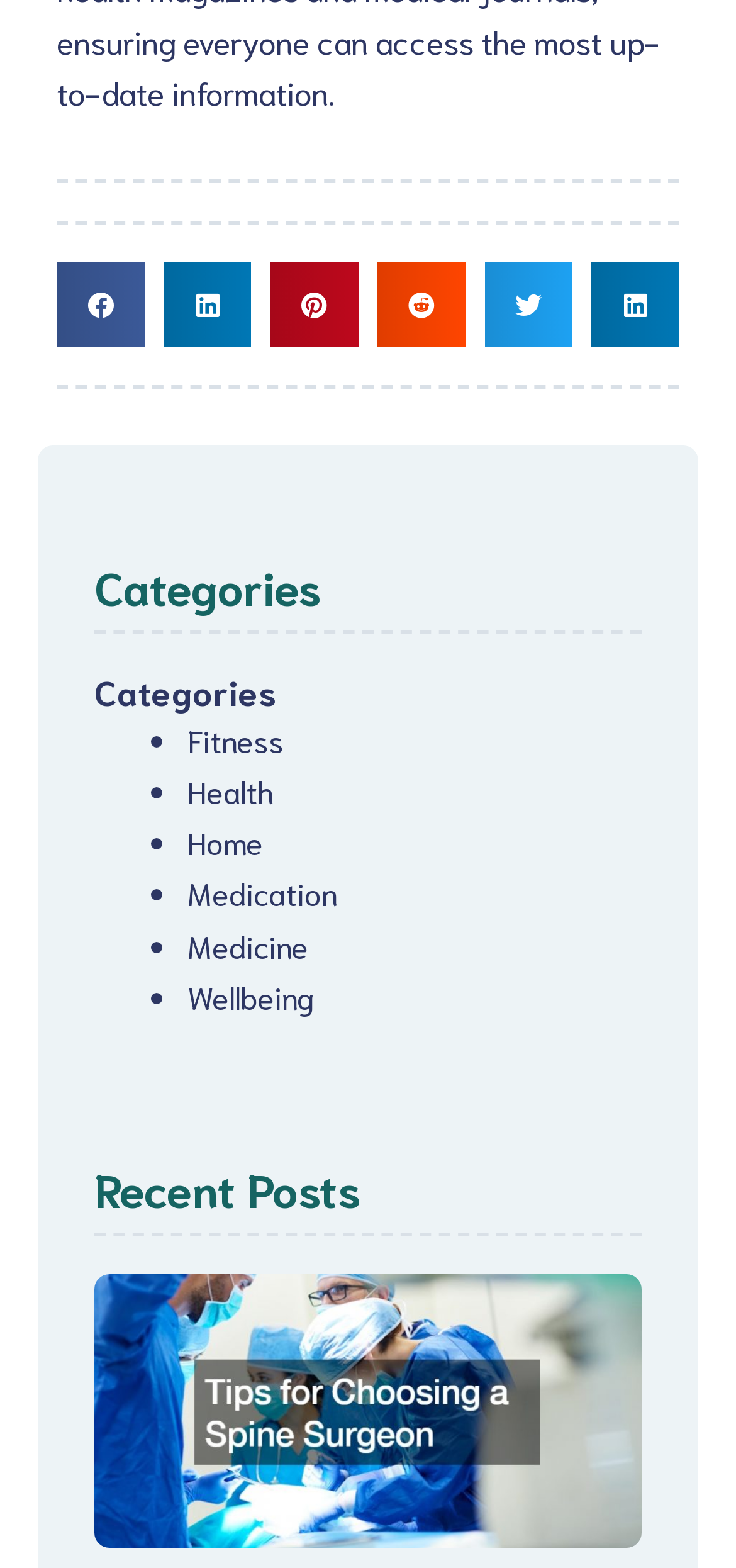Using the element description Health, predict the bounding box coordinates for the UI element. Provide the coordinates in (top-left x, top-left y, bottom-right x, bottom-right y) format with values ranging from 0 to 1.

[0.254, 0.491, 0.37, 0.517]